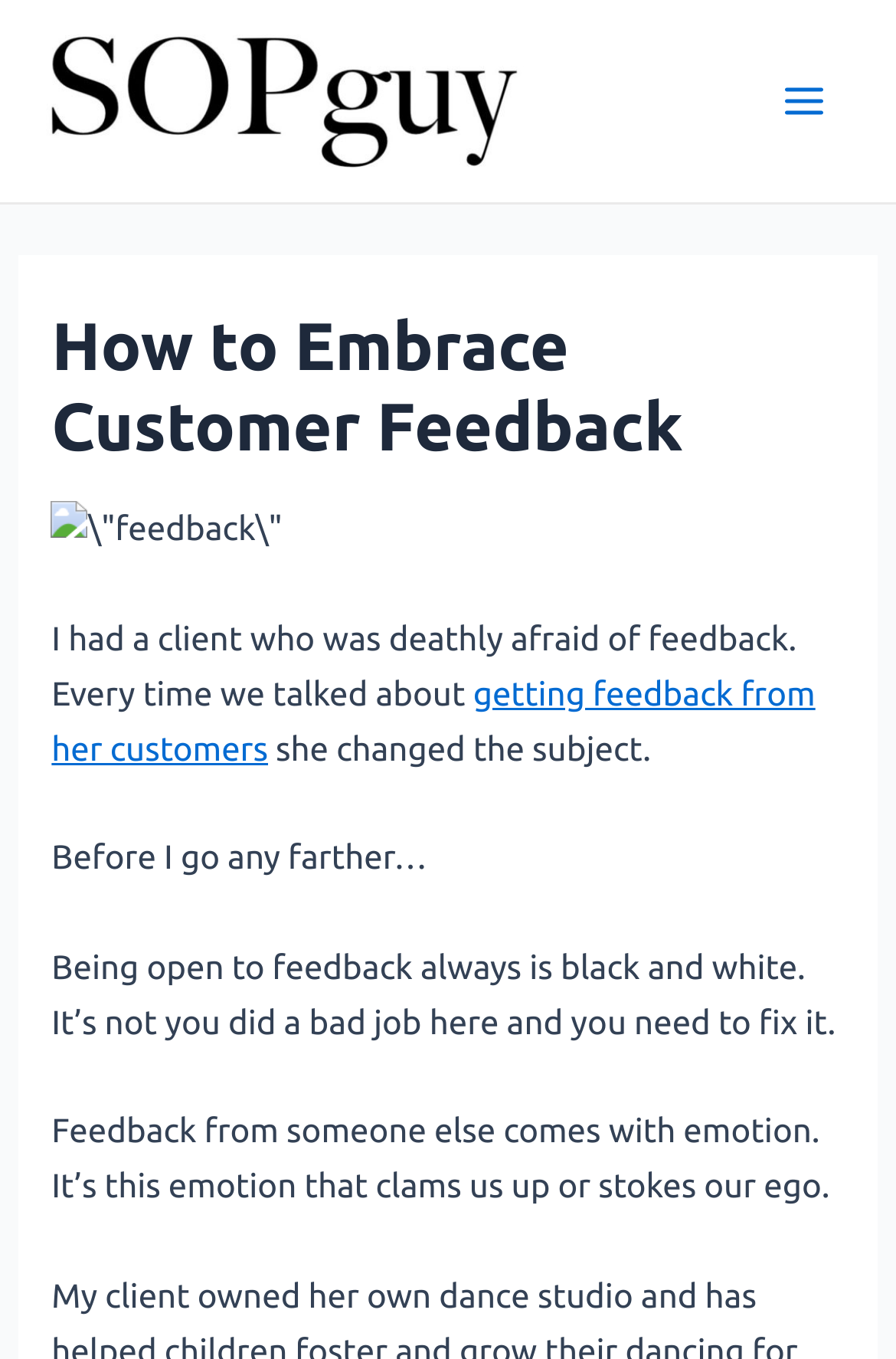Produce an elaborate caption capturing the essence of the webpage.

The webpage is about embracing customer feedback, with a title "How to Embrace Customer Feedback" prominently displayed at the top. Below the title, there is an image related to feedback. 

To the top left, there is a link, and to the top right, there is a button labeled "Main Menu" with an image beside it. 

The main content of the webpage starts with a story about a client who was afraid of feedback. The text describes how the client would change the subject whenever feedback from customers was discussed. 

Following this, there are several paragraphs of text that discuss the importance of being open to feedback, and how it can be influenced by emotions. The text is arranged in a vertical column, with each paragraph below the previous one.